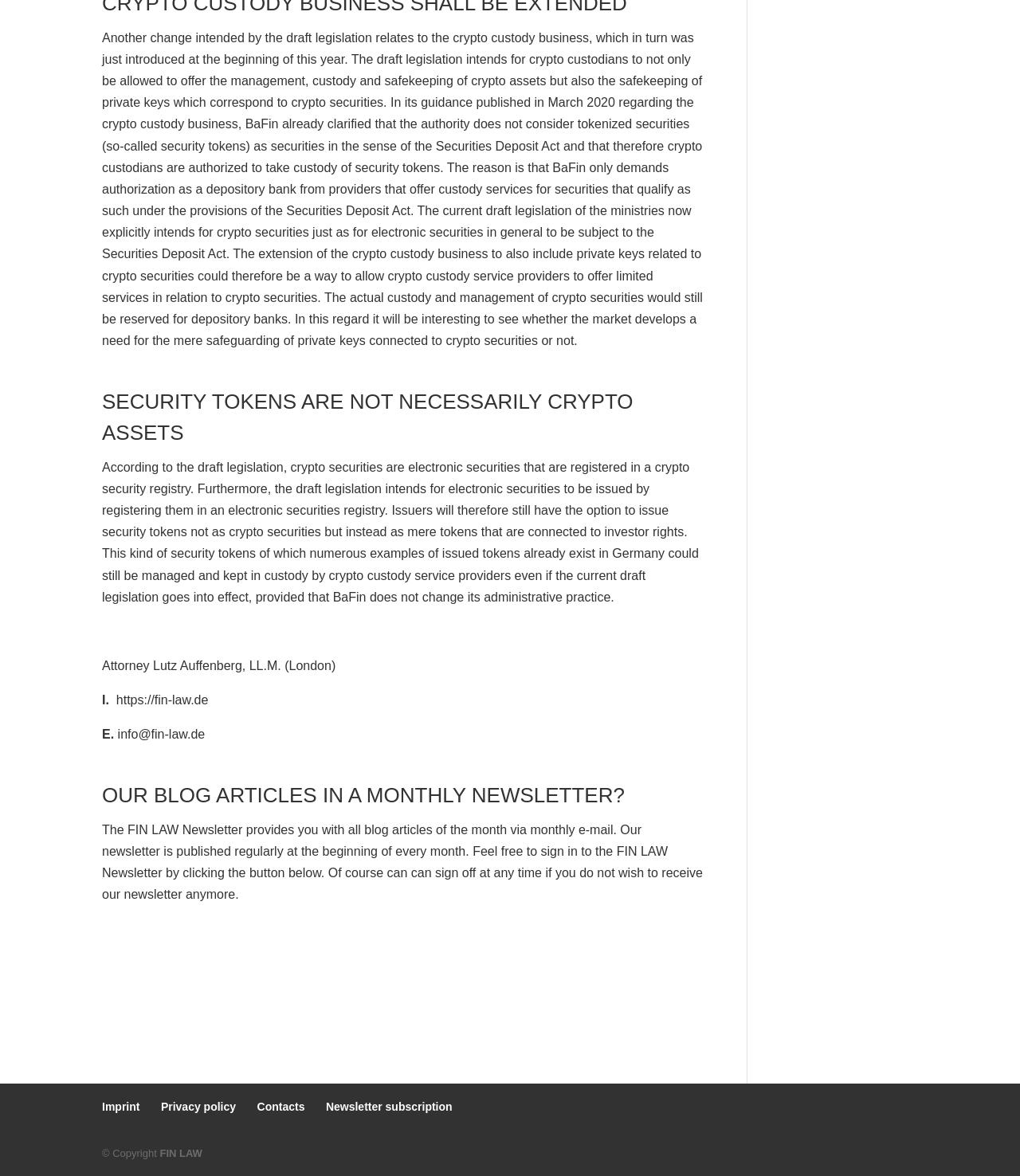Given the content of the image, can you provide a detailed answer to the question?
What is the relationship between security tokens and crypto assets?

According to the article, security tokens are not necessarily crypto assets, as issuers can still issue security tokens not as crypto securities but instead as mere tokens connected to investor rights.